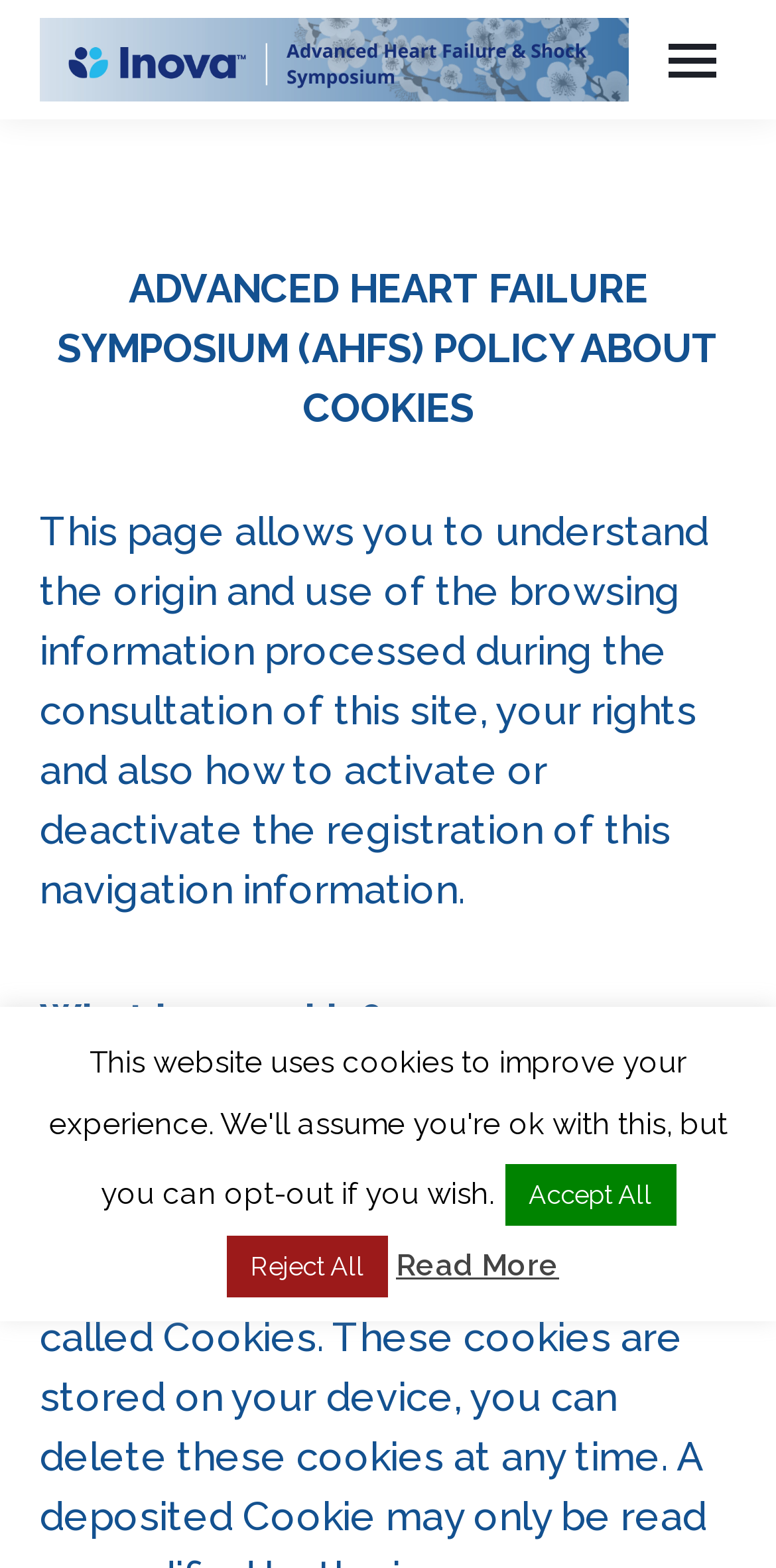Give a short answer to this question using one word or a phrase:
What is the purpose of this webpage?

Cookies policy